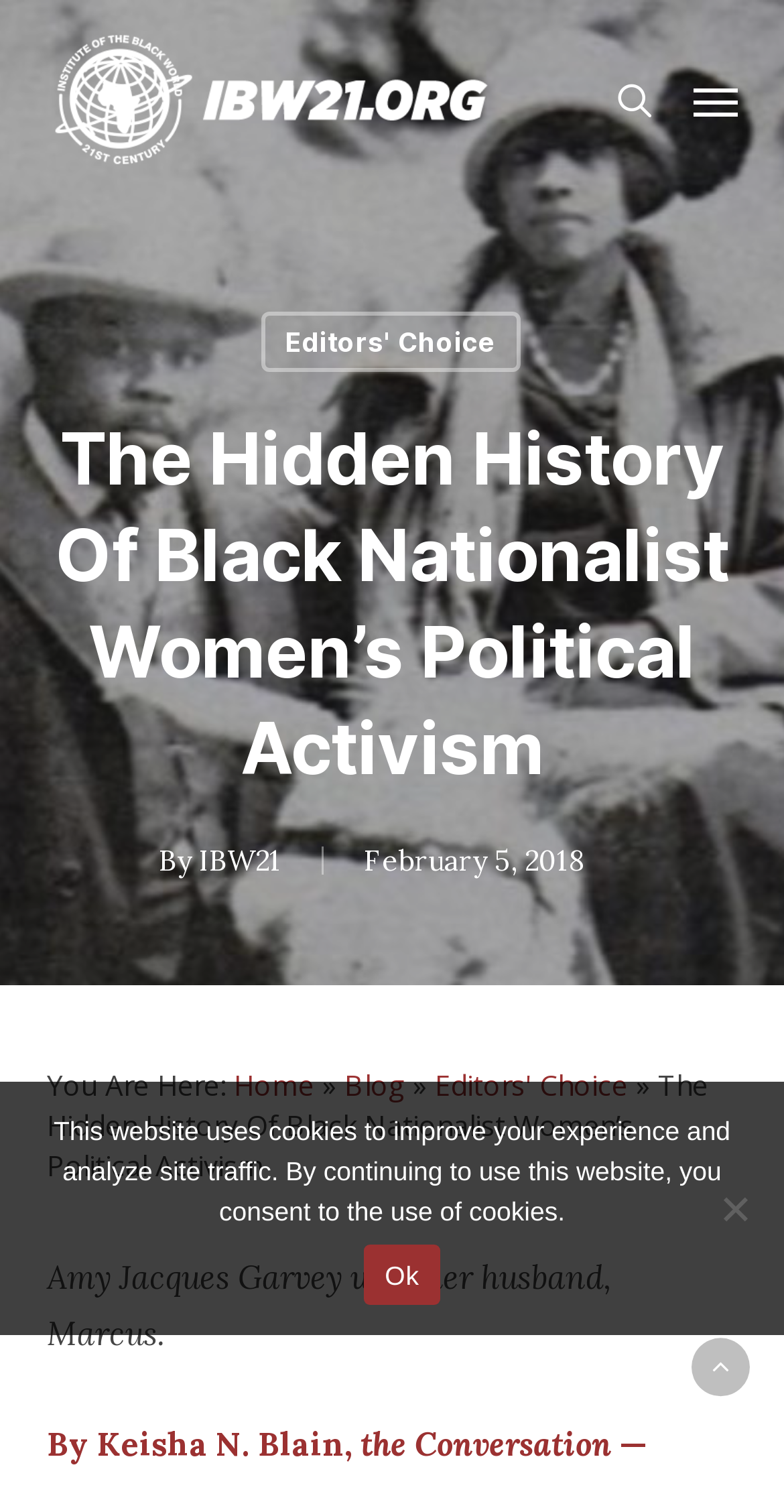Using the provided element description: "YouTube", determine the bounding box coordinates of the corresponding UI element in the screenshot.

None